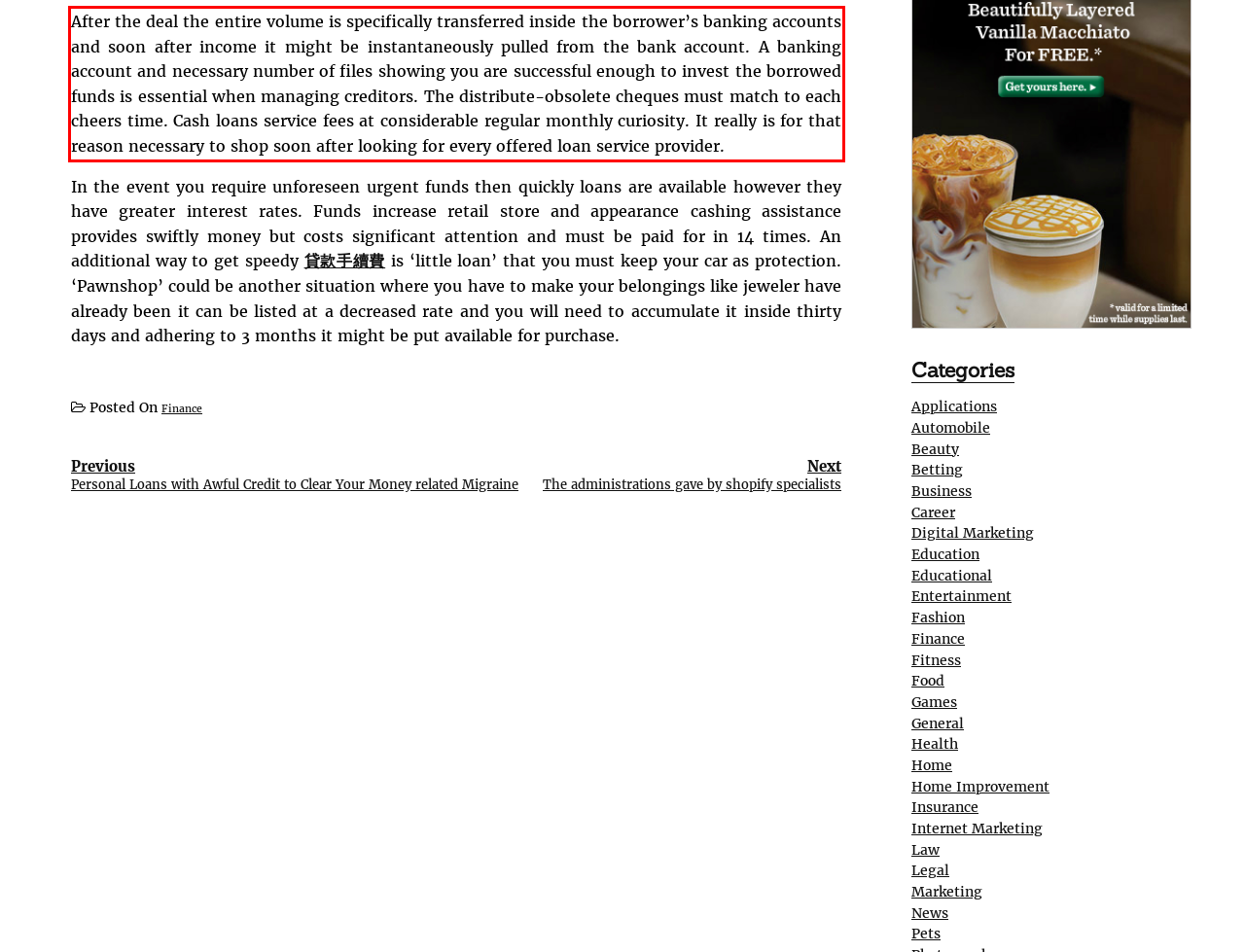Within the screenshot of the webpage, there is a red rectangle. Please recognize and generate the text content inside this red bounding box.

After the deal the entire volume is specifically transferred inside the borrower’s banking accounts and soon after income it might be instantaneously pulled from the bank account. A banking account and necessary number of files showing you are successful enough to invest the borrowed funds is essential when managing creditors. The distribute-obsolete cheques must match to each cheers time. Cash loans service fees at considerable regular monthly curiosity. It really is for that reason necessary to shop soon after looking for every offered loan service provider.